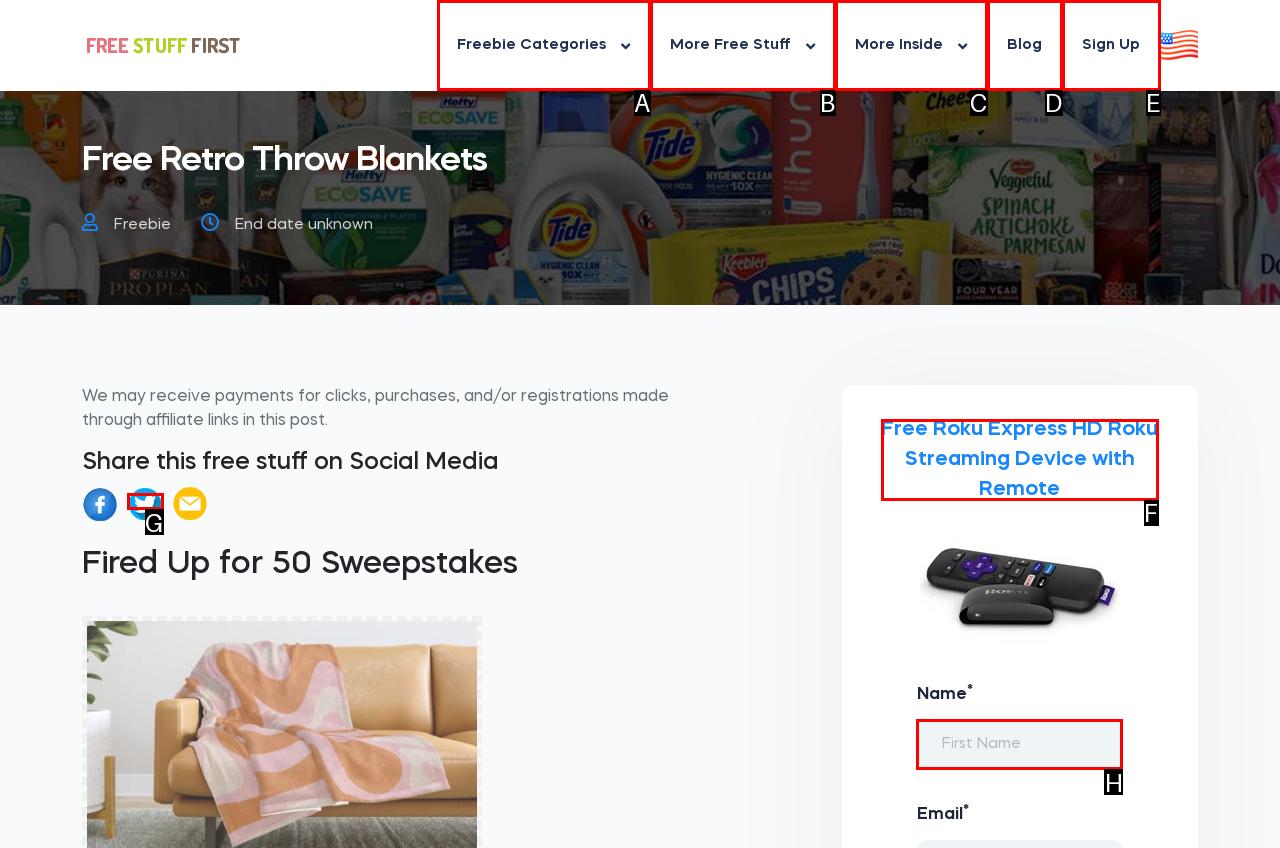Select the correct UI element to complete the task: Visit Theresa-Anne Mackintosh's homepage
Please provide the letter of the chosen option.

None